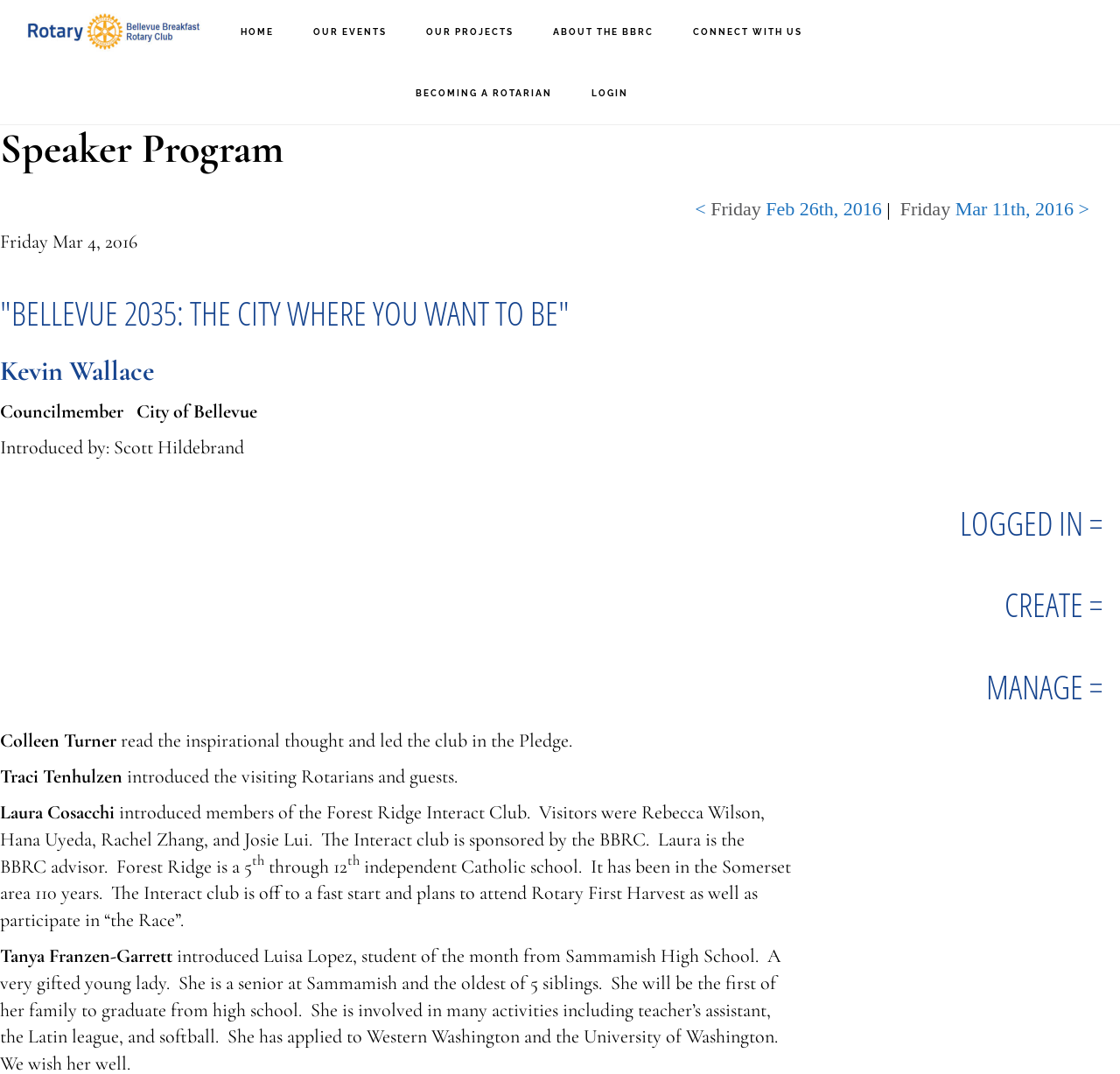Analyze and describe the webpage in a detailed narrative.

The webpage is about the Bellevue Breakfast Rotary Club, with a focus on their speaker program. At the top, there are two links to skip to main content and footer. Below that, there is a navigation menu with links to different sections of the website, including home, events, projects, about the club, and more.

The main content of the page is an article about a speaker program, with a heading that reads "Speaker Program". There are links to navigate to previous and next speaker programs, dated Friday, March 11th, 2016, and Friday, February 26th, 2016, respectively.

The article itself is divided into sections, with headings and static text describing the speaker, Kevin Wallace, who is a councilmember from the City of Bellevue. The article also mentions the person who introduced him, Scott Hildebrand. There are additional sections with headings "LOGGED IN =", "CREATE =", and "MANAGE =", but no corresponding text.

The rest of the article describes the events of the meeting, including the inspirational thought and pledge, introductions of visiting Rotarians and guests, and the introduction of members of the Forest Ridge Interact Club. There are several names mentioned, including Colleen Turner, Traci Tenhulzen, Laura Cosacchi, and Tanya Franzen-Garrett, along with their roles and actions during the meeting.

Overall, the webpage appears to be a summary of a meeting of the Bellevue Breakfast Rotary Club, with a focus on the speaker program and the events that took place during the meeting.